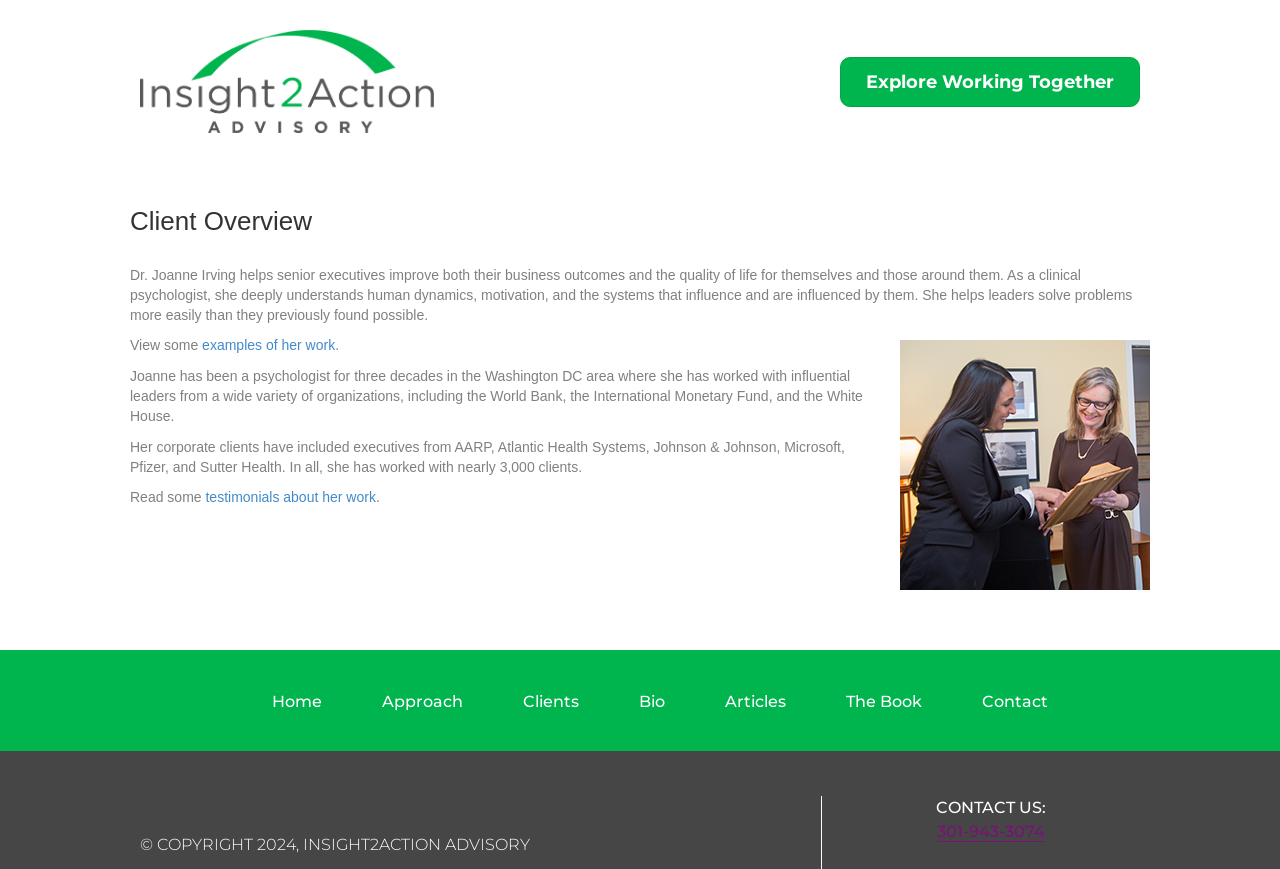Please reply to the following question using a single word or phrase: 
What is Dr. Joanne Irving's profession?

Clinical psychologist